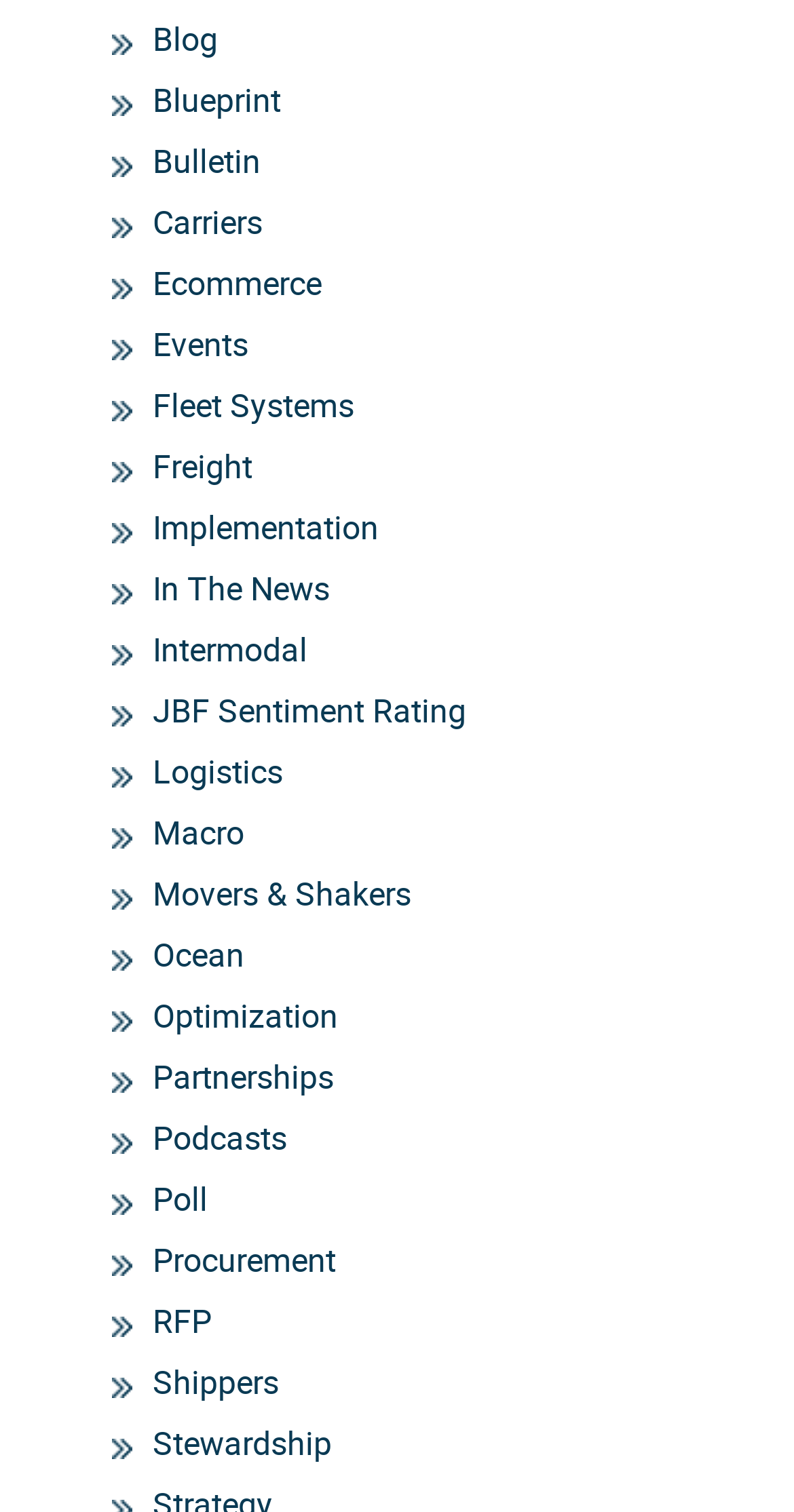Highlight the bounding box coordinates of the region I should click on to meet the following instruction: "view fleet systems".

[0.192, 0.253, 0.446, 0.283]